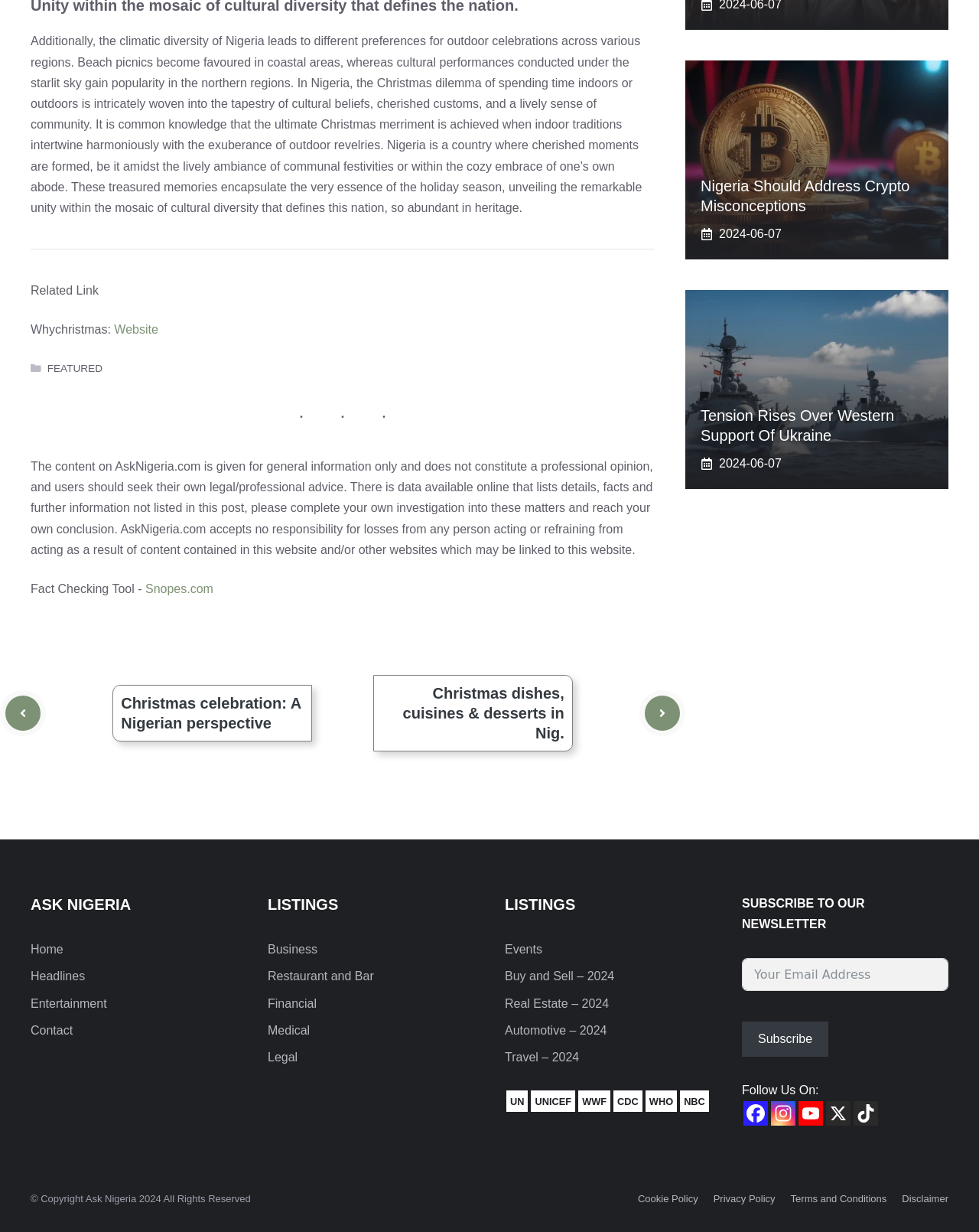Identify the bounding box coordinates of the clickable region necessary to fulfill the following instruction: "Go to the HOME page". The bounding box coordinates should be four float numbers between 0 and 1, i.e., [left, top, right, bottom].

None